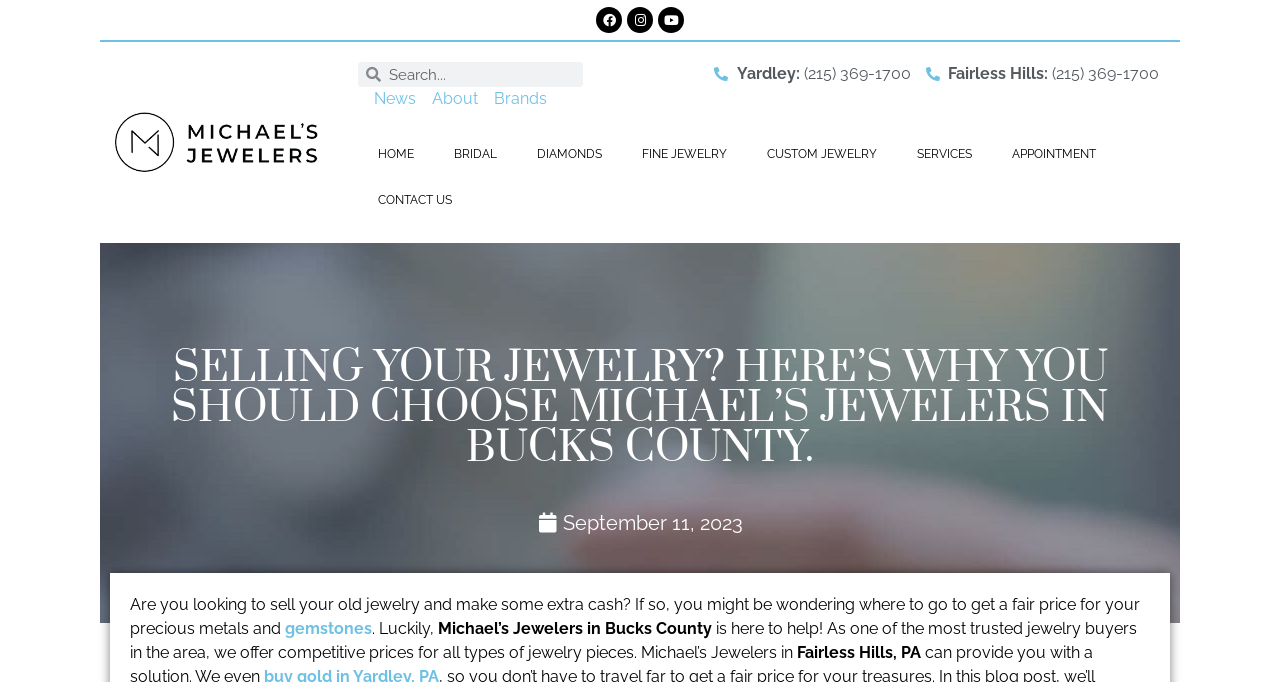Give a one-word or one-phrase response to the question: 
What is the location of Michael’s Jewelers?

Bucks County